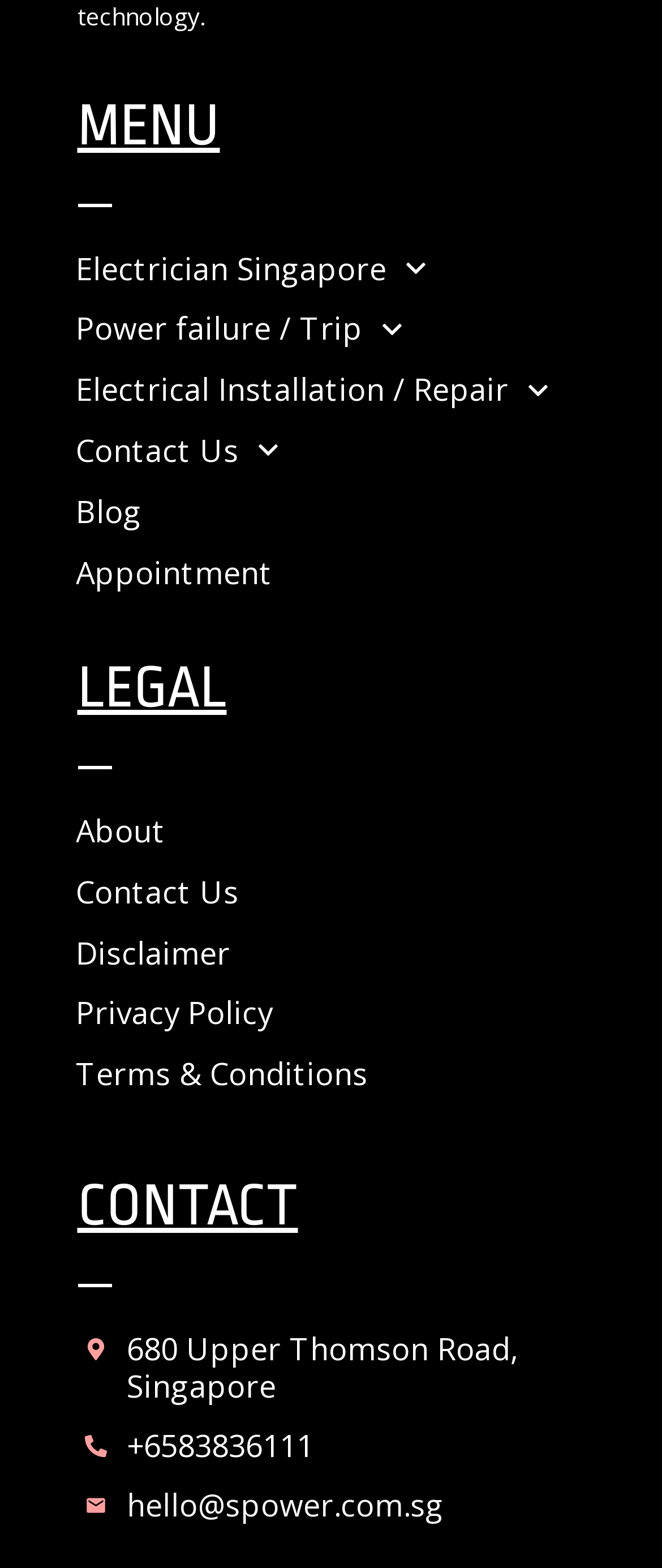Using the information in the image, give a comprehensive answer to the question: 
How many sections are there in the webpage?

I identified three main sections in the webpage, namely 'MENU', 'LEGAL', and 'CONTACT', each separated by a horizontal separator.